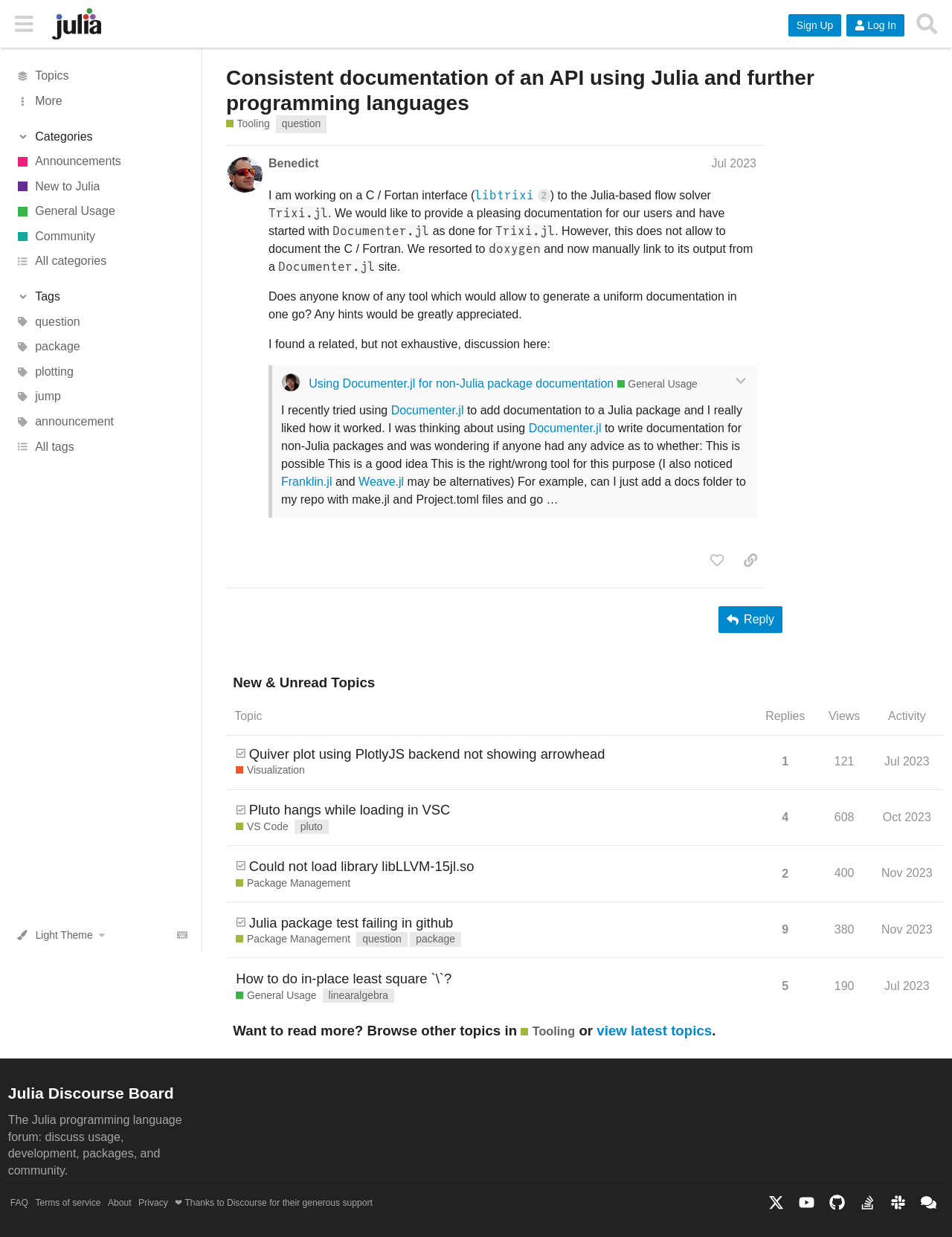Extract the top-level heading from the webpage and provide its text.

Consistent documentation of an API using Julia and further programming languages